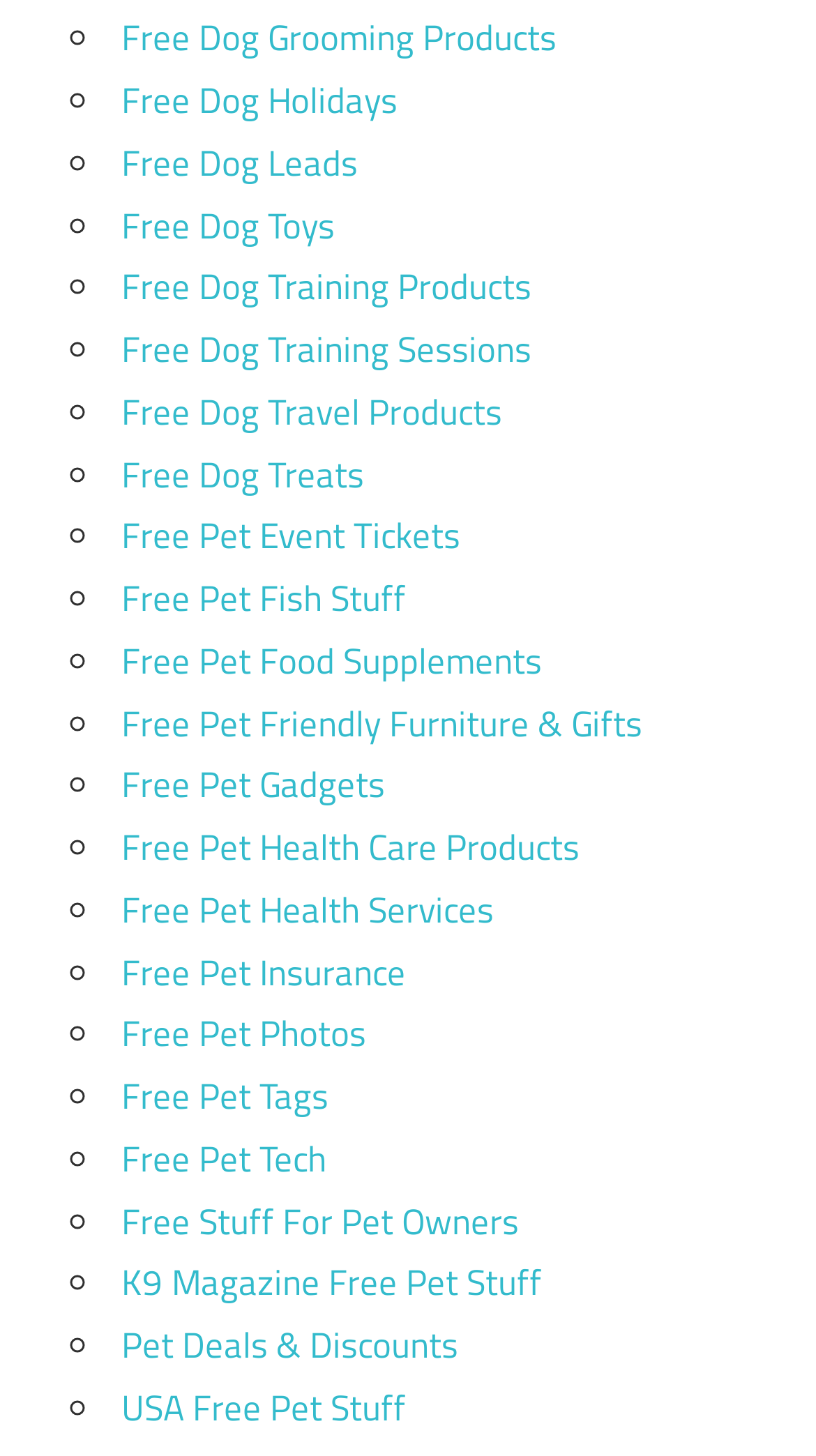Identify the bounding box for the described UI element: "Free Pet Health Care Products".

[0.149, 0.563, 0.71, 0.601]